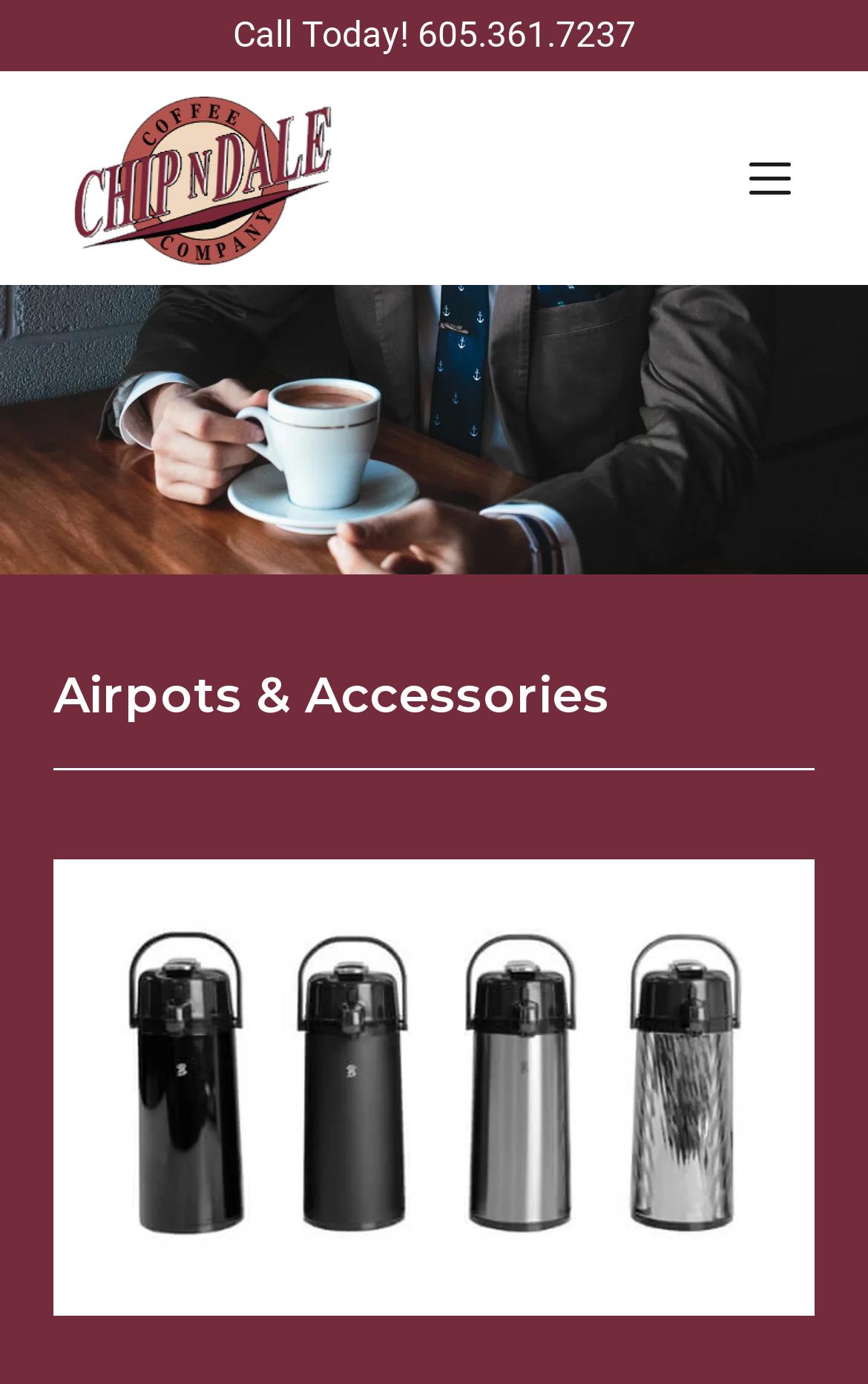Elaborate on the information and visuals displayed on the webpage.

The webpage is about Chip N Dale Coffee Company, a business based in Sioux Falls, SD, that offers airpots and coffee-related accessories. At the top of the page, there is a main section that spans the entire width of the page. Within this section, there is a call-to-action element that reads "Call Today! 605.361.7237" positioned near the top left corner. 

To the left of the call-to-action element, there is a link to the company's website, accompanied by an image of the company's logo. On the opposite side, there is a hamburger site navigation icon, which is a button that can be expanded to reveal a menu. 

Below the main section, there is a large image that takes up the full width of the page, showcasing Sioux Falls coffee accessories. 

Further down, there is a heading that reads "Airpots & Accessories", positioned near the top left of the page. Below this heading, there is another large image that occupies most of the page's width, displaying coffee airpots in Sioux Falls.